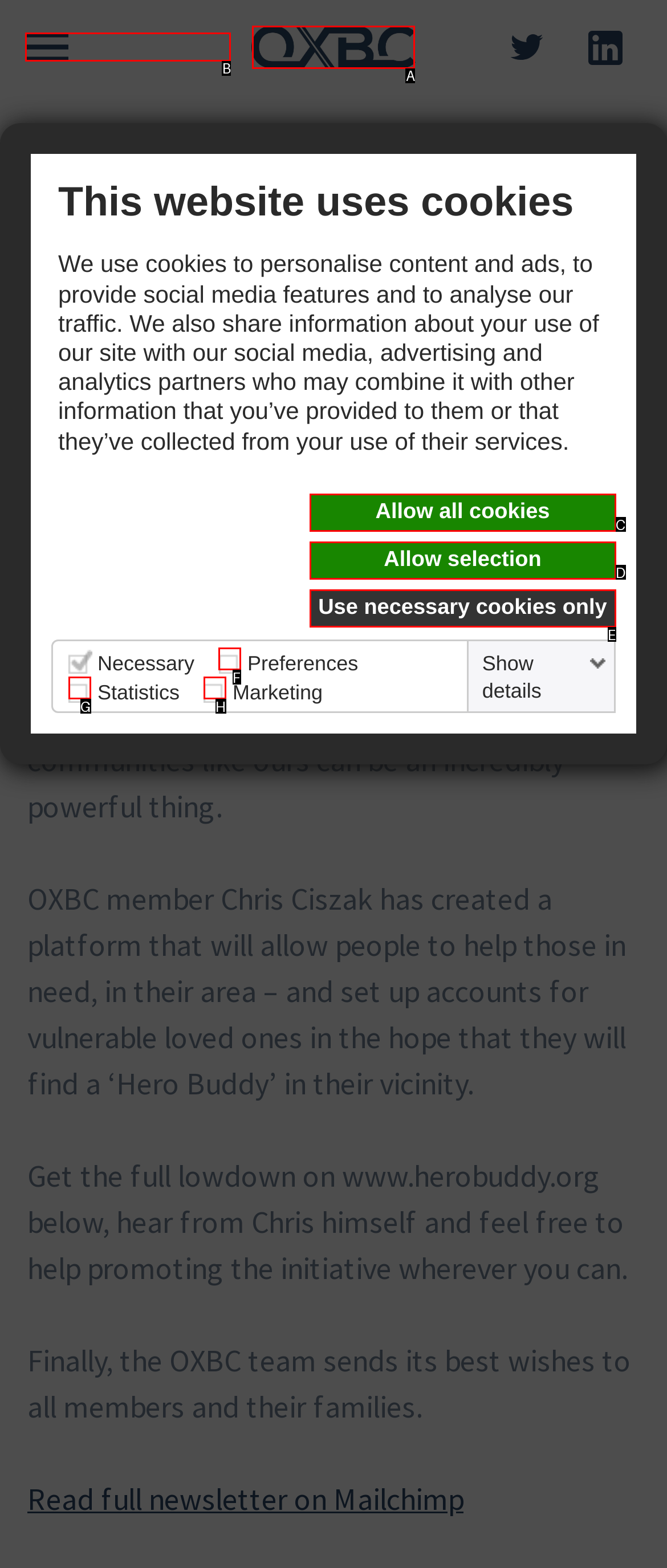Determine which letter corresponds to the UI element to click for this task: Click the hamburger menu toggler
Respond with the letter from the available options.

B